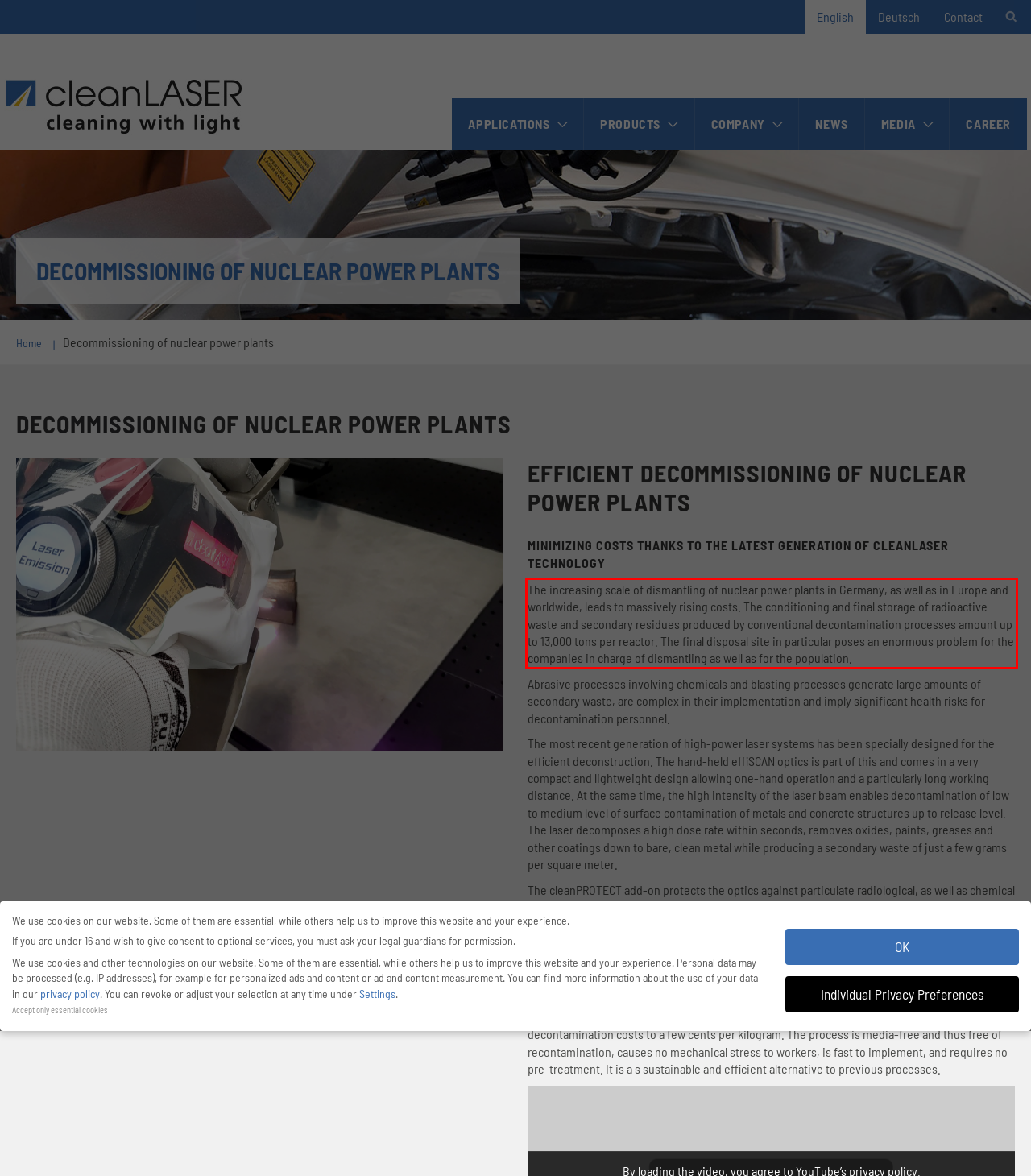Review the webpage screenshot provided, and perform OCR to extract the text from the red bounding box.

The increasing scale of dismantling of nuclear power plants in Germany, as well as in Europe and worldwide, leads to massively rising costs. The conditioning and final storage of radioactive waste and secondary residues produced by conventional decontamination processes amount up to 13,000 tons per reactor. The final disposal site in particular poses an enormous problem for the companies in charge of dismantling as well as for the population.